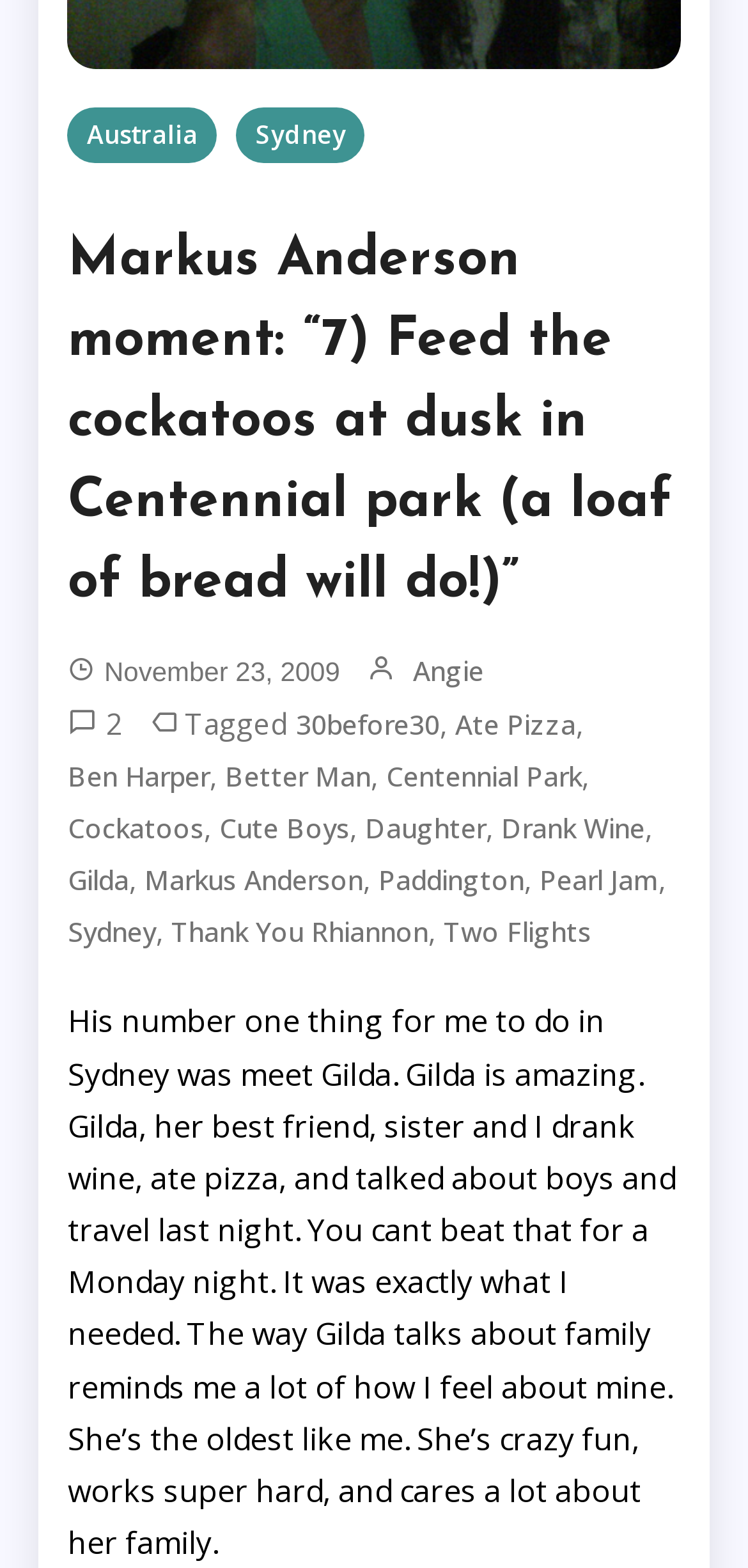Please reply to the following question using a single word or phrase: 
What did the author do with Gilda and her best friend?

Drank wine and ate pizza